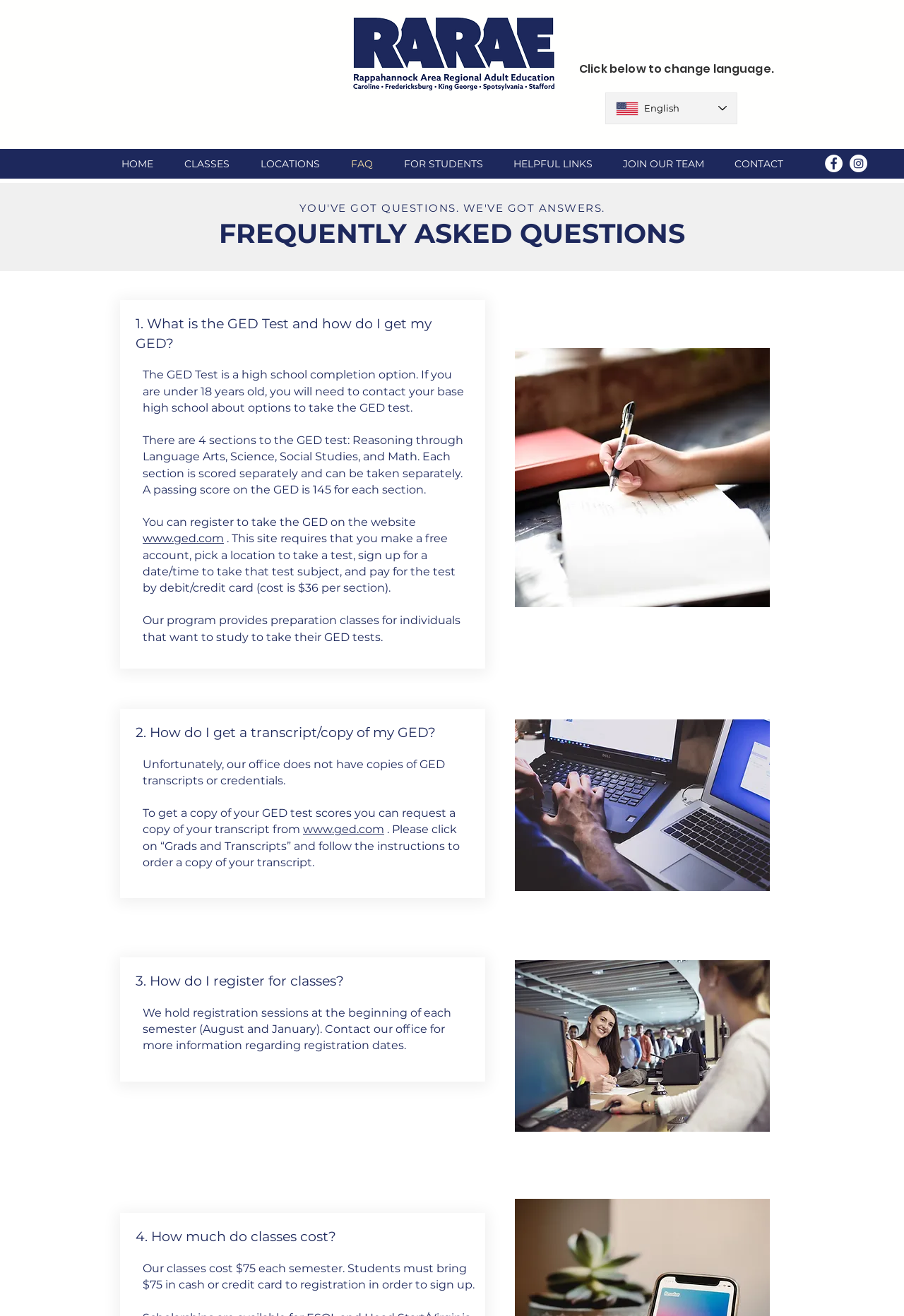Answer the question using only a single word or phrase: 
How many sections are there in the GED test?

4